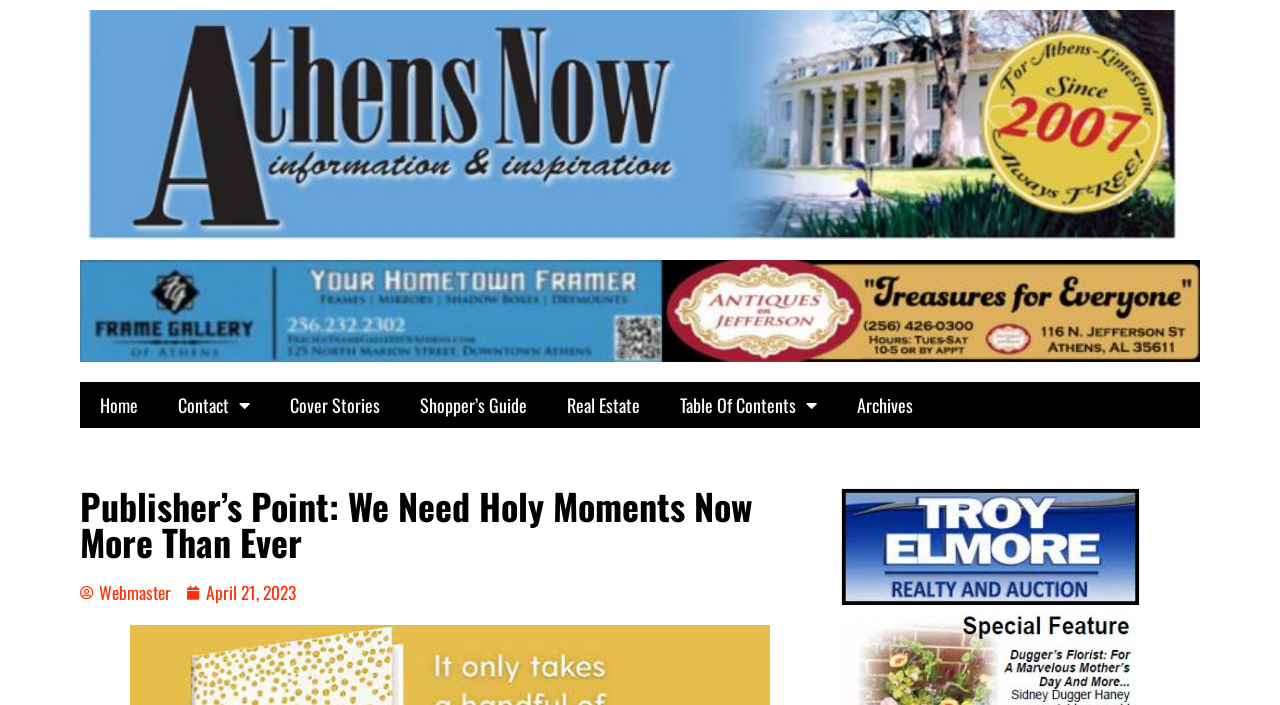What is the name of the section that has a popup menu?
Based on the image, please offer an in-depth response to the question.

I examined the navigation links and found that the 'Contact' link has a popup menu, indicated by the '' icon.